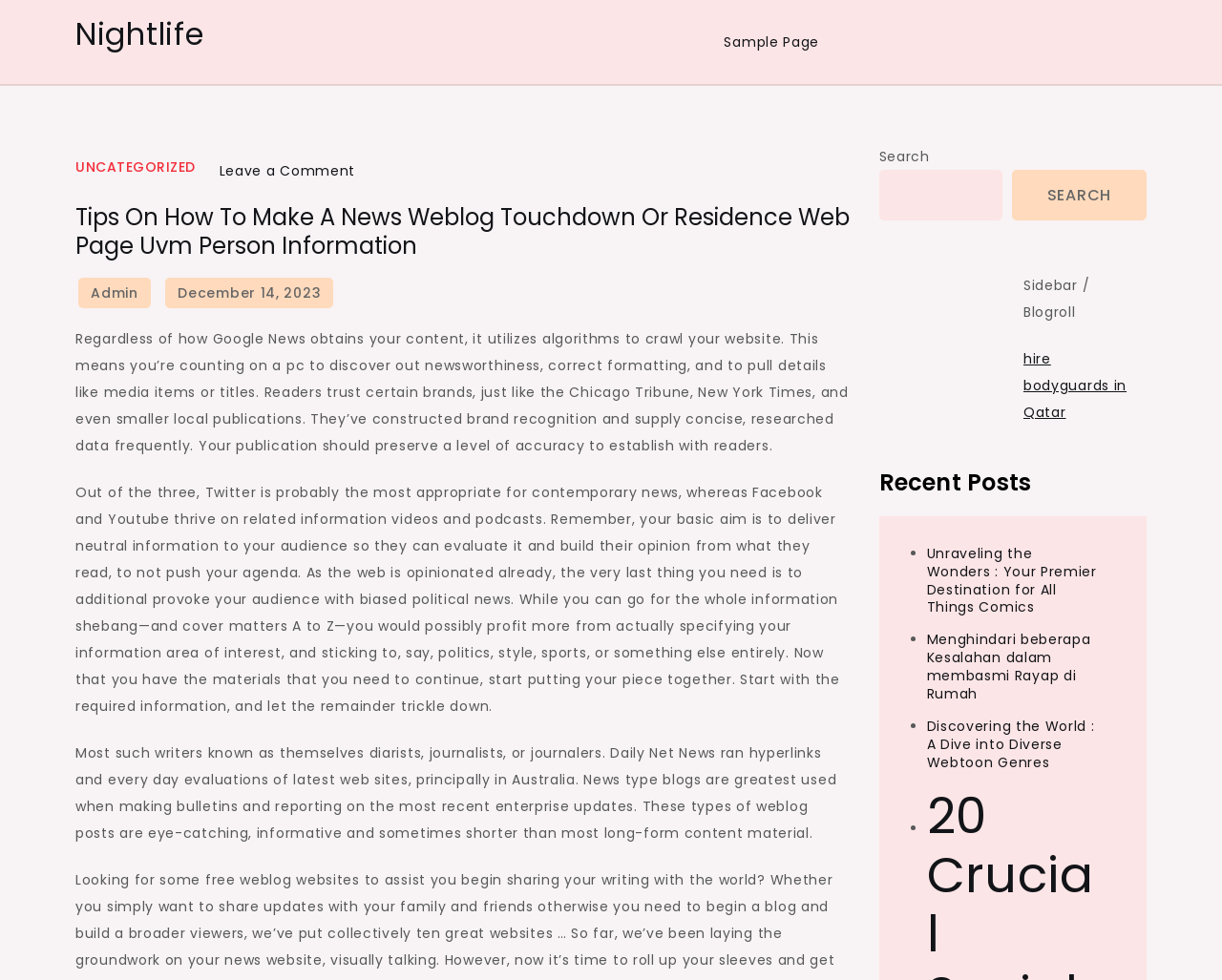Locate the bounding box coordinates of the area where you should click to accomplish the instruction: "Visit the Sample Page".

[0.578, 0.015, 0.684, 0.071]